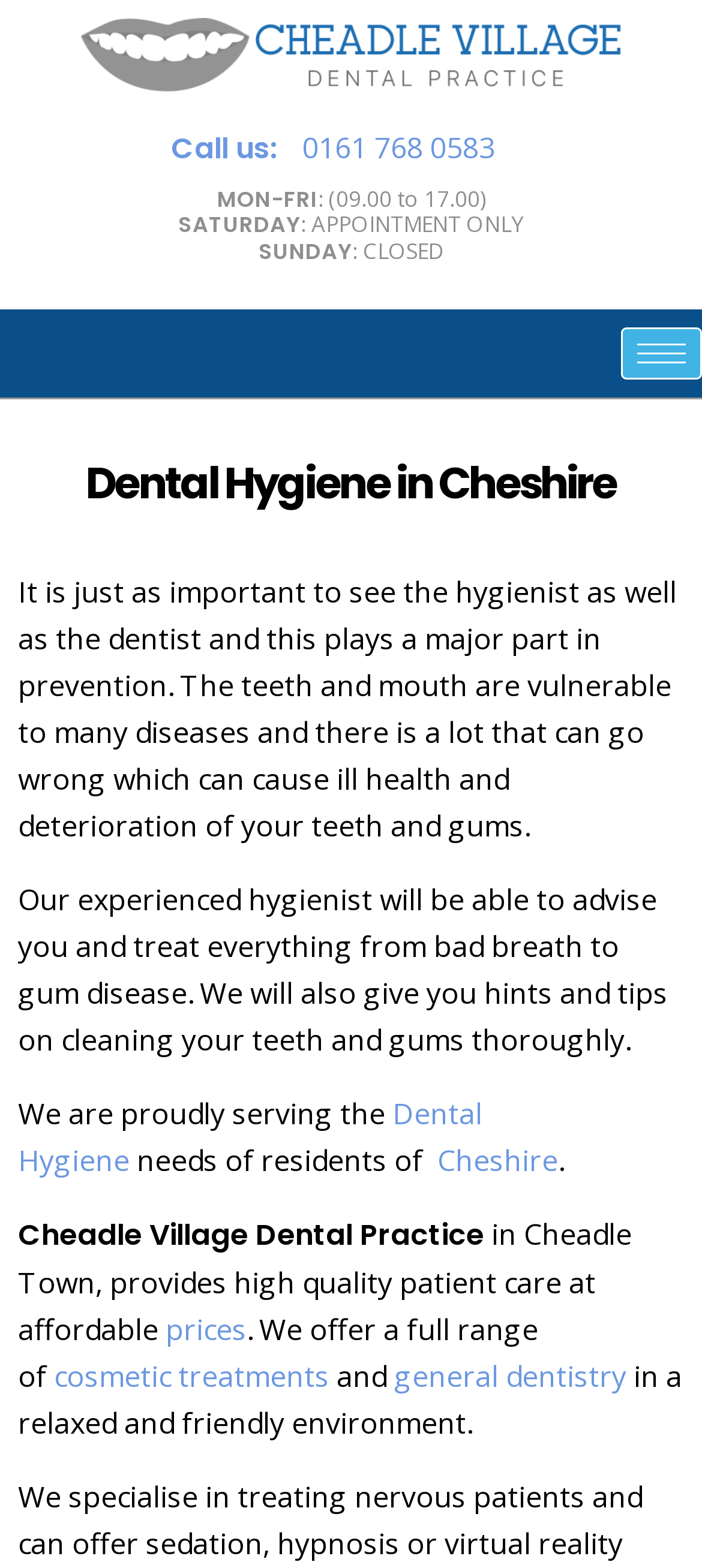Elaborate on the information and visuals displayed on the webpage.

The webpage is about Cheadle Dental Practice, a dental clinic in Cheshire. At the top left corner, there is a logo of the dental practice, accompanied by a link to the clinic's website. Next to the logo, there is a call-to-action link to book an appointment. Below the logo, there is a section displaying the clinic's contact information, including phone number and business hours.

The main content of the webpage is divided into two sections. The first section has a heading "Dental Hygiene in Cheshire" and provides information about the importance of dental hygiene and the services offered by the clinic's experienced hygienist. The text explains that the hygienist can advise and treat various dental issues, and also provide tips on cleaning teeth and gums.

The second section introduces Cheadle Village Dental Practice, highlighting its commitment to providing high-quality patient care at affordable prices. The clinic offers a range of services, including cosmetic treatments and general dentistry, in a relaxed and friendly environment. There are several links throughout the text, allowing users to learn more about specific services, such as dental hygiene and prices.

At the top right corner, there is a hamburger icon button, which likely opens a navigation menu. Overall, the webpage has a clean and organized layout, making it easy to navigate and find information about the dental clinic and its services.